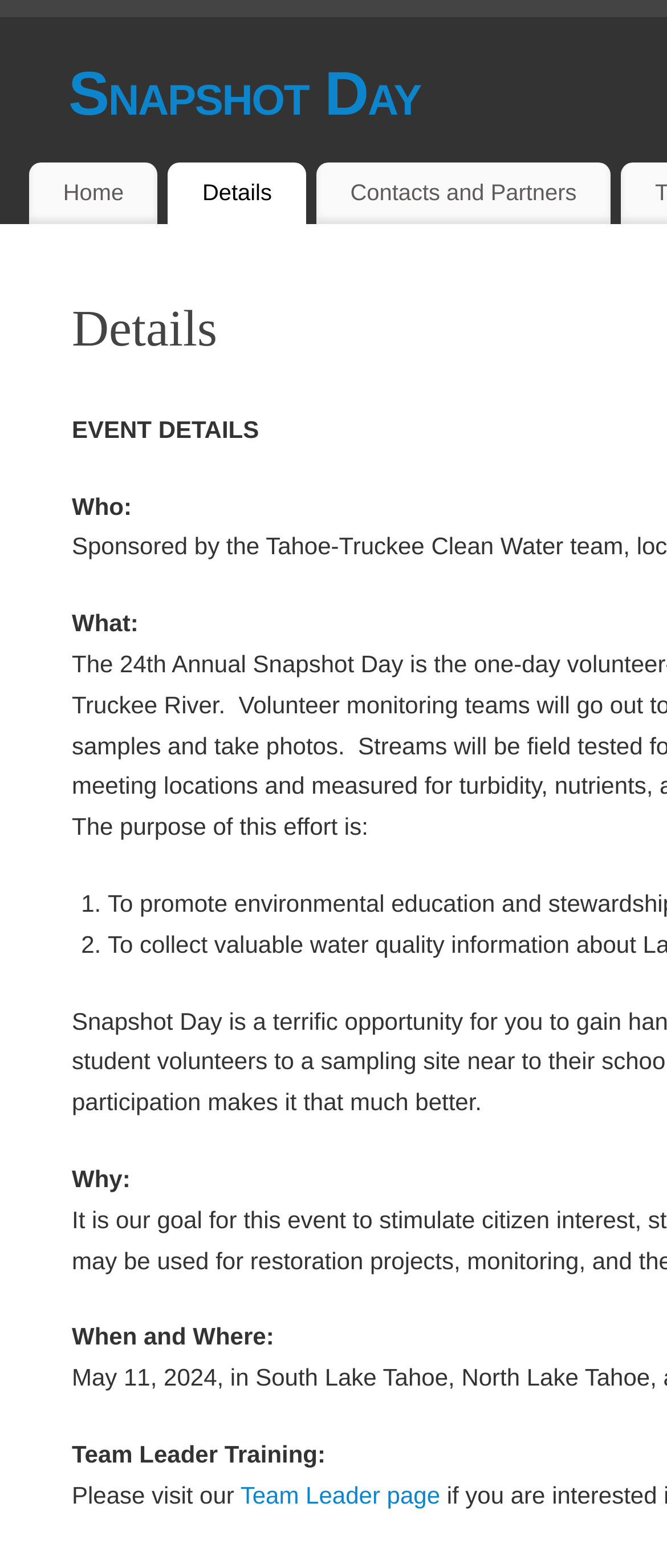What is the topic of the 'What:' section?
Please provide a single word or phrase in response based on the screenshot.

Event details